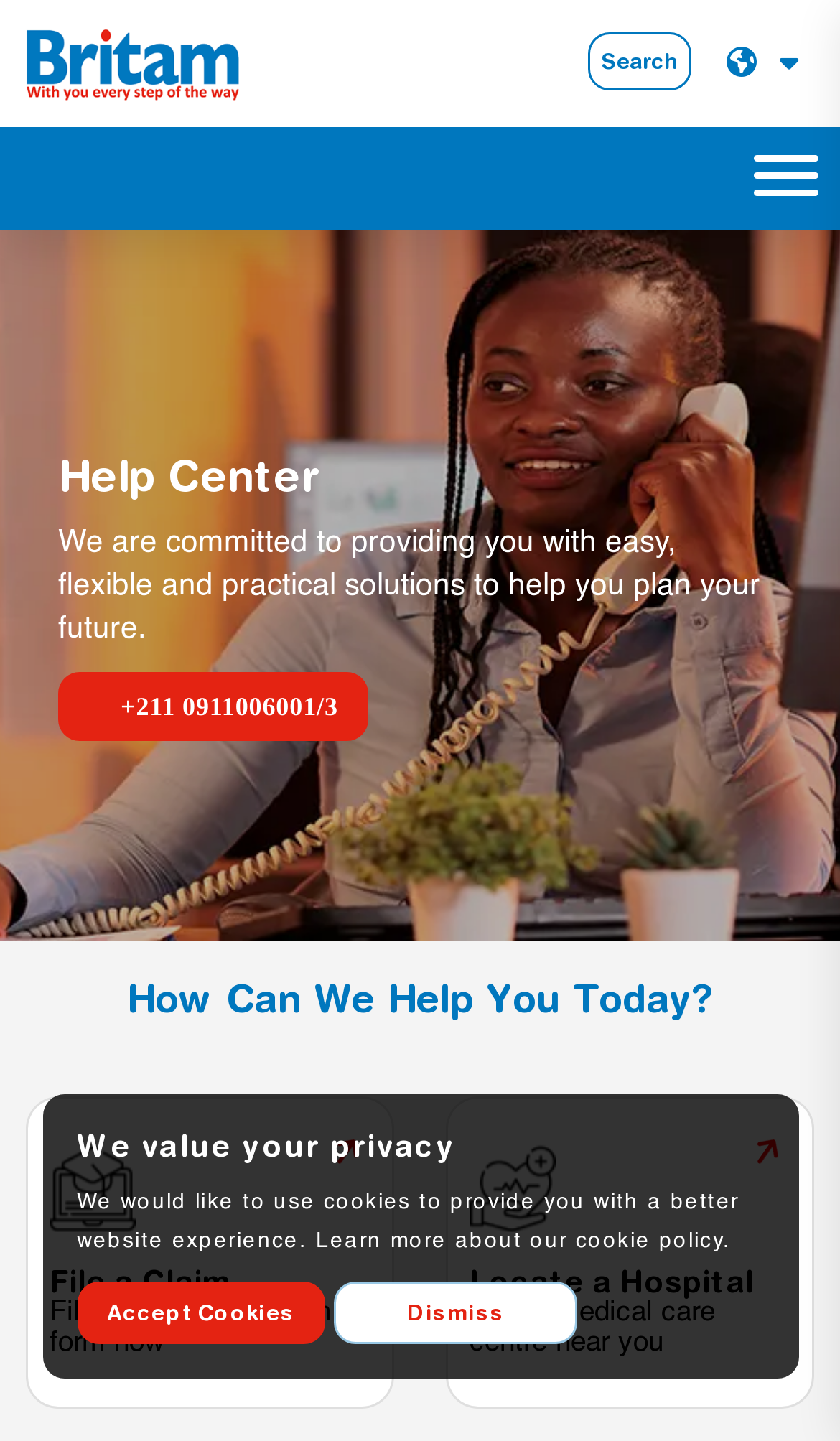What is the main topic of the webpage?
Relying on the image, give a concise answer in one word or a brief phrase.

Support Center